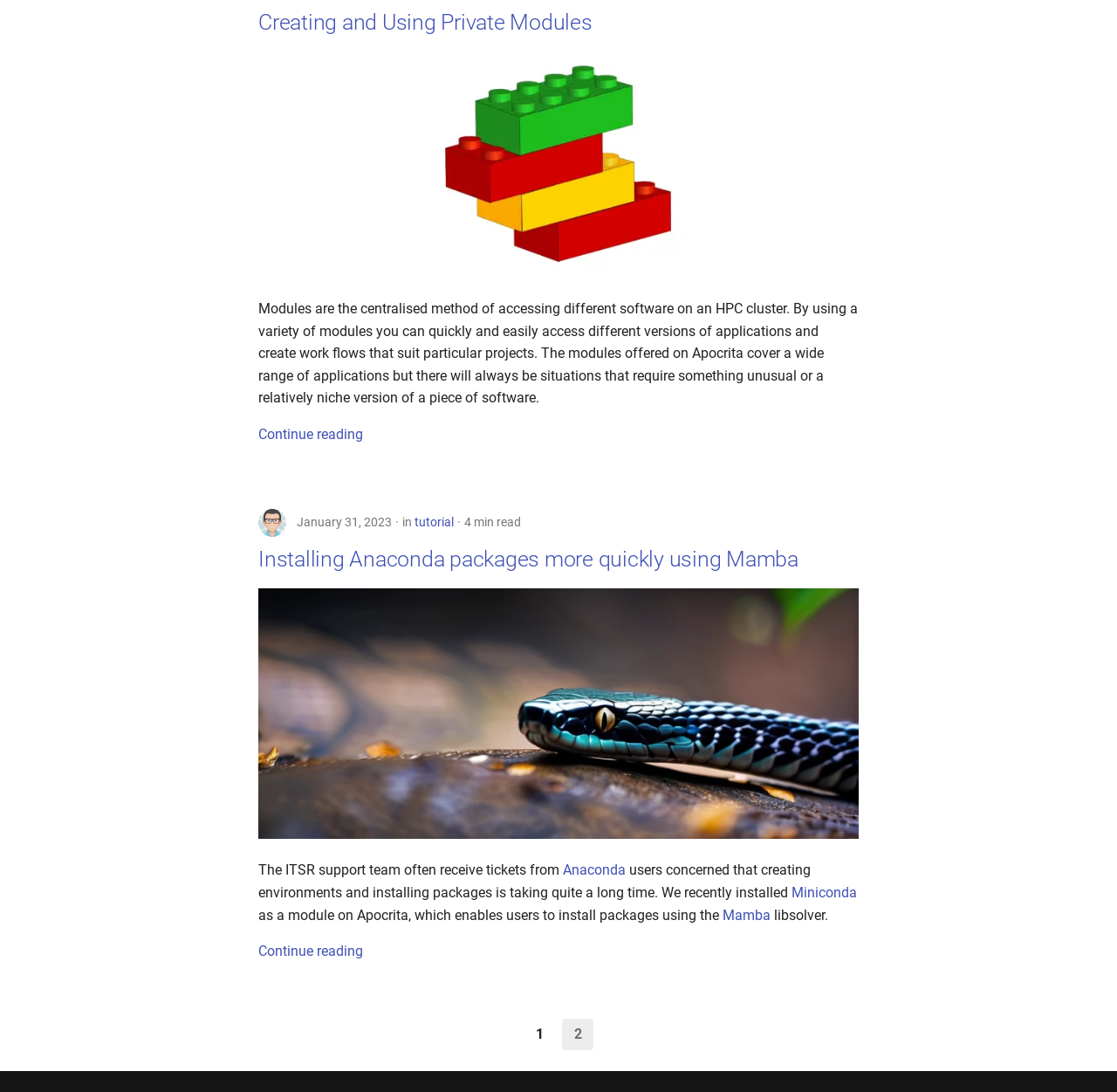Identify the bounding box coordinates of the element that should be clicked to fulfill this task: "Read more about 'Installing Anaconda packages more quickly using Mamba'". The coordinates should be provided as four float numbers between 0 and 1, i.e., [left, top, right, bottom].

[0.231, 0.5, 0.715, 0.523]